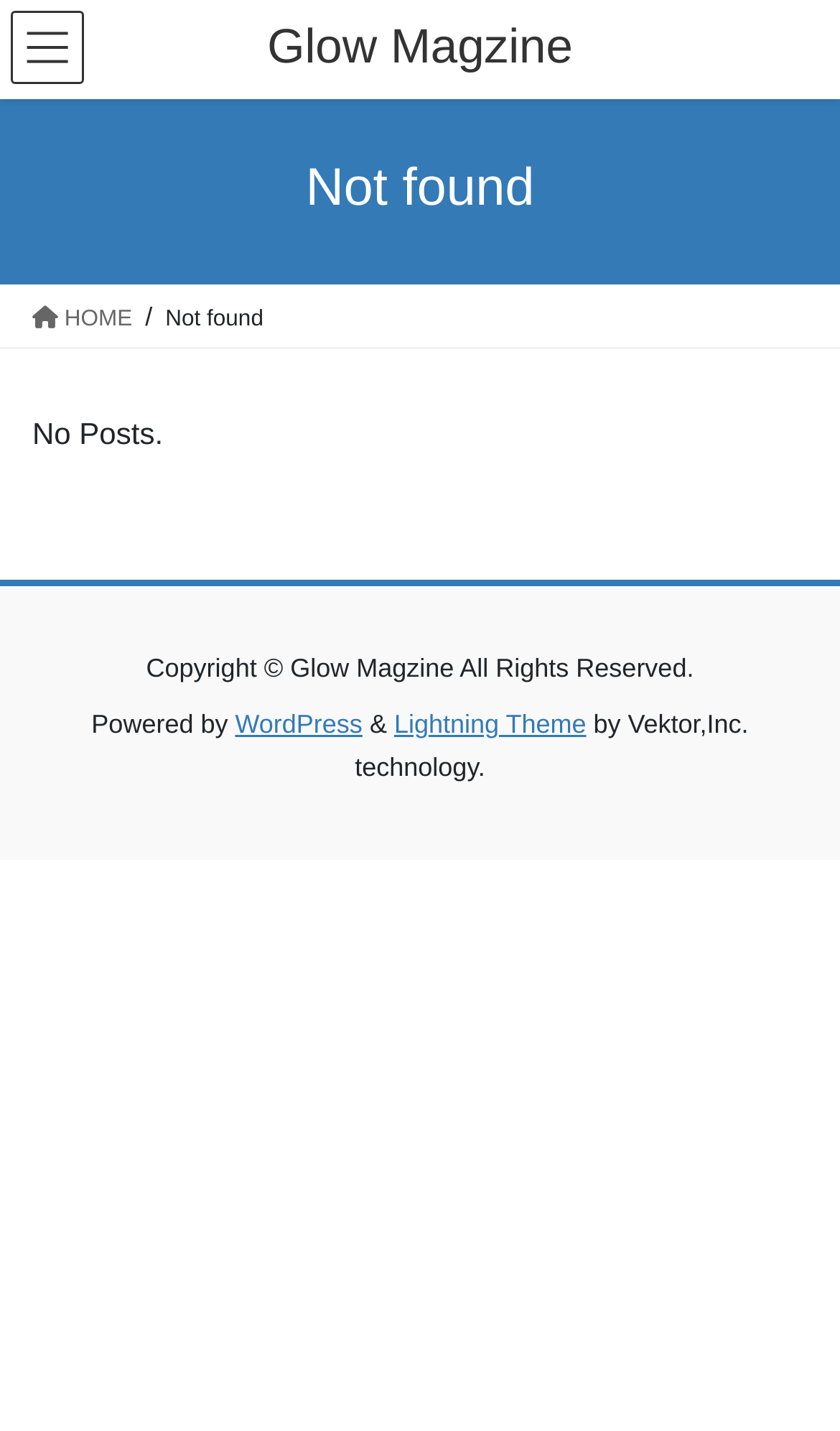For the given element description A Happy Home In Holland, determine the bounding box coordinates of the UI element. The coordinates should follow the format (top-left x, top-left y, bottom-right x, bottom-right y) and be within the range of 0 to 1.

None